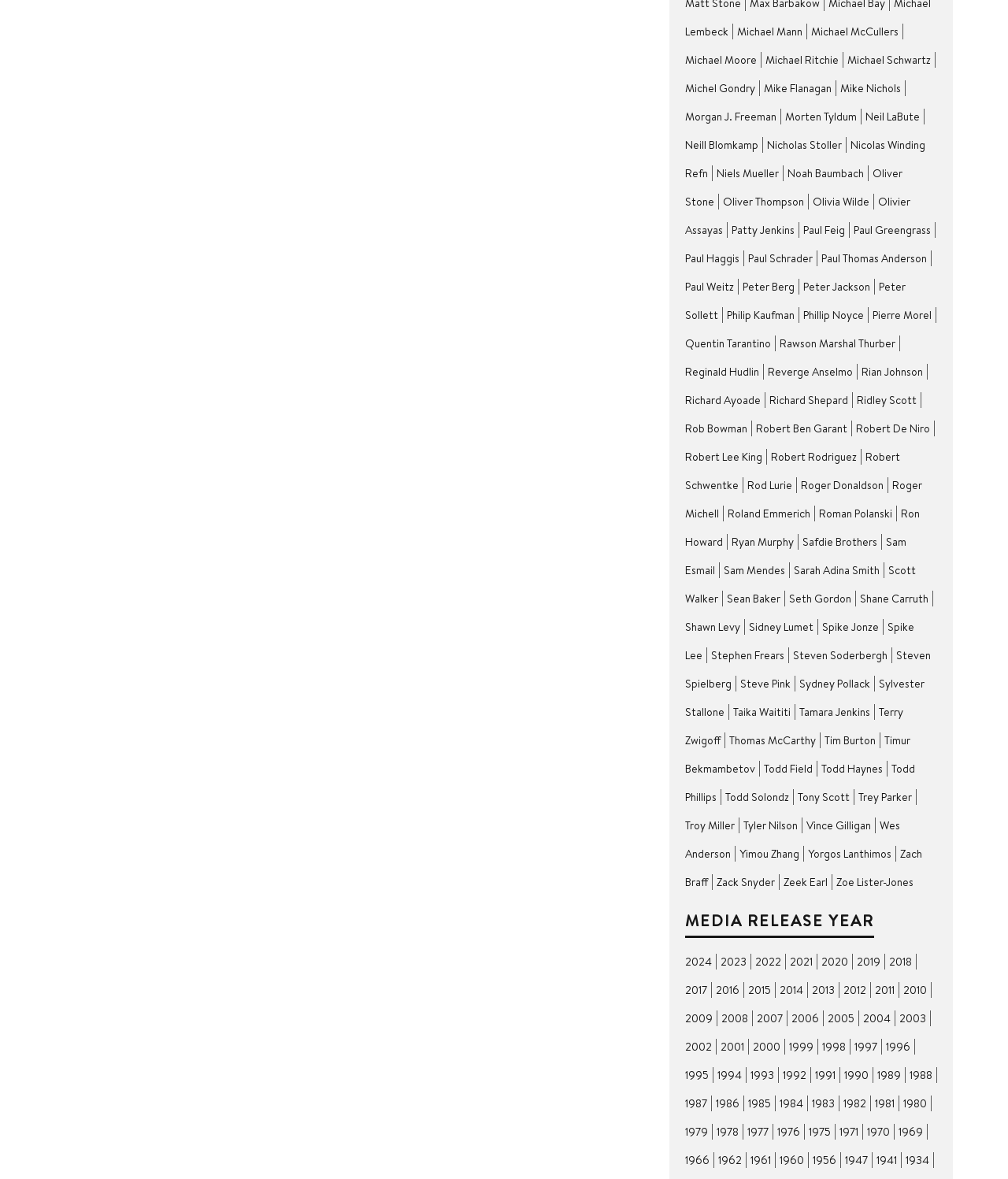Determine the bounding box coordinates for the area that needs to be clicked to fulfill this task: "Go to Steven Spielberg". The coordinates must be given as four float numbers between 0 and 1, i.e., [left, top, right, bottom].

[0.68, 0.549, 0.923, 0.586]